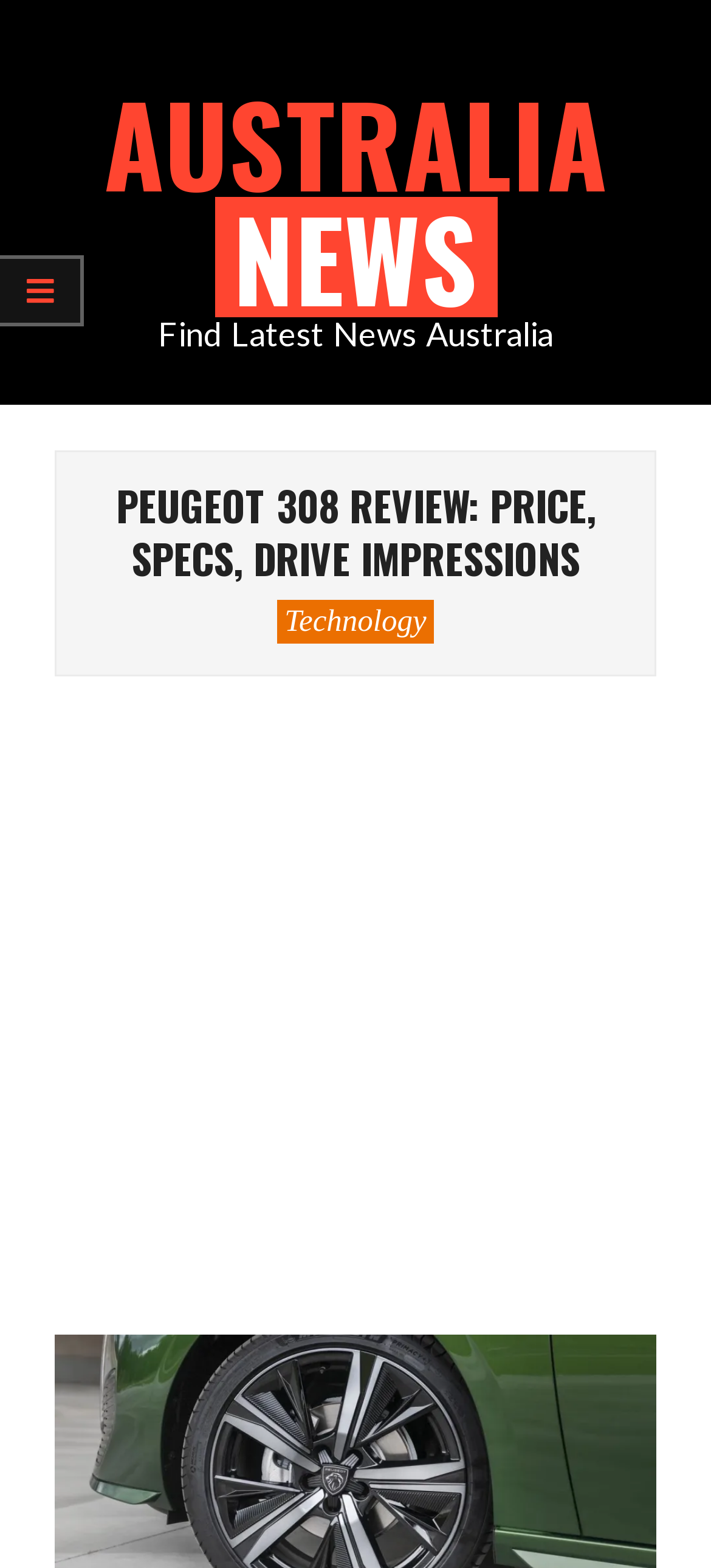Describe in detail what you see on the webpage.

The webpage appears to be a news article about the Peugeot 308 review, with a focus on price, specs, and drive impressions. At the top left of the page, there is a link to "AUSTRALIA NEWS" with an emphasis and mark elements nested within it. Below this, there is a static text element that reads "Find Latest News Australia".

To the right of the "AUSTRALIA NEWS" link, there is a small icon represented by the Unicode character "\uf0c9". Below this icon, there is a heading that displays the title of the article, "PEUGEOT 308 REVIEW: PRICE, SPECS, DRIVE IMPRESSIONS", which spans most of the page width.

Underneath the heading, there is a link to "Technology" located roughly in the middle of the page. The majority of the page is occupied by an iframe containing an advertisement, which takes up the entire width and most of the height of the page.